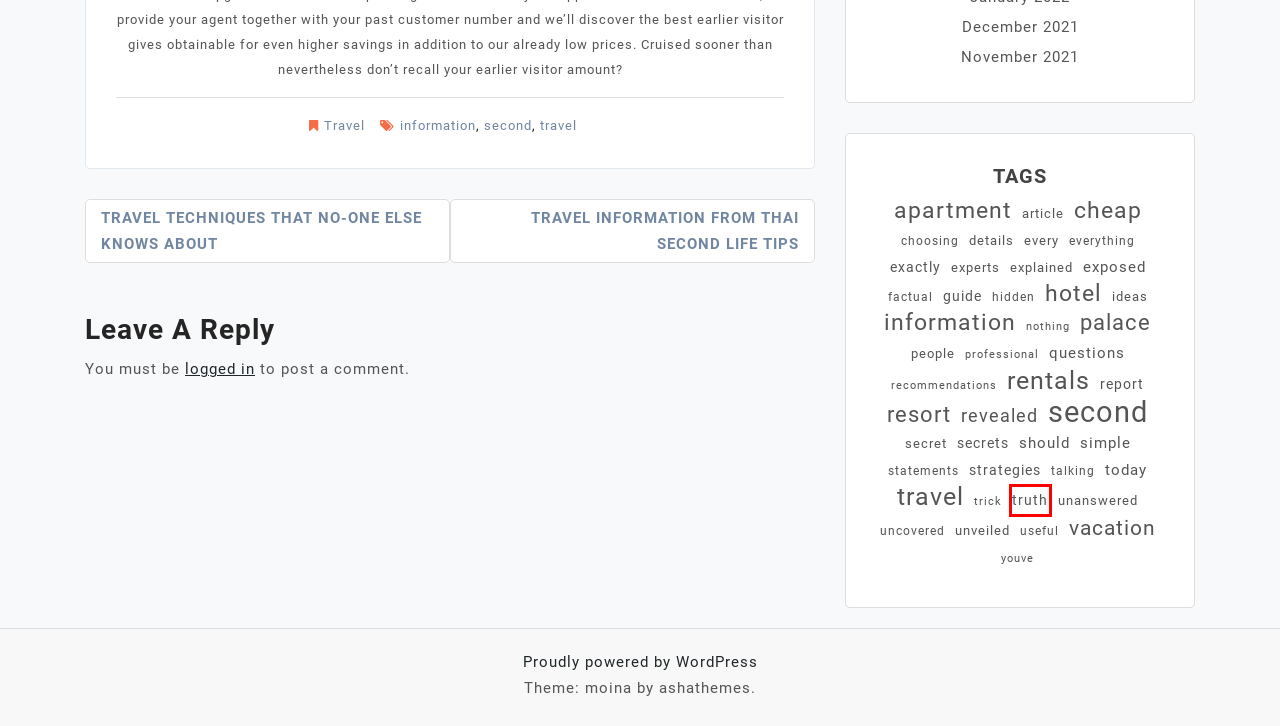Given a screenshot of a webpage with a red bounding box highlighting a UI element, determine which webpage description best matches the new webpage that appears after clicking the highlighted element. Here are the candidates:
A. unveiled – Thai Second Life
B. useful – Thai Second Life
C. vacation – Thai Second Life
D. explained – Thai Second Life
E. palace – Thai Second Life
F. truth – Thai Second Life
G. talking – Thai Second Life
H. report – Thai Second Life

F